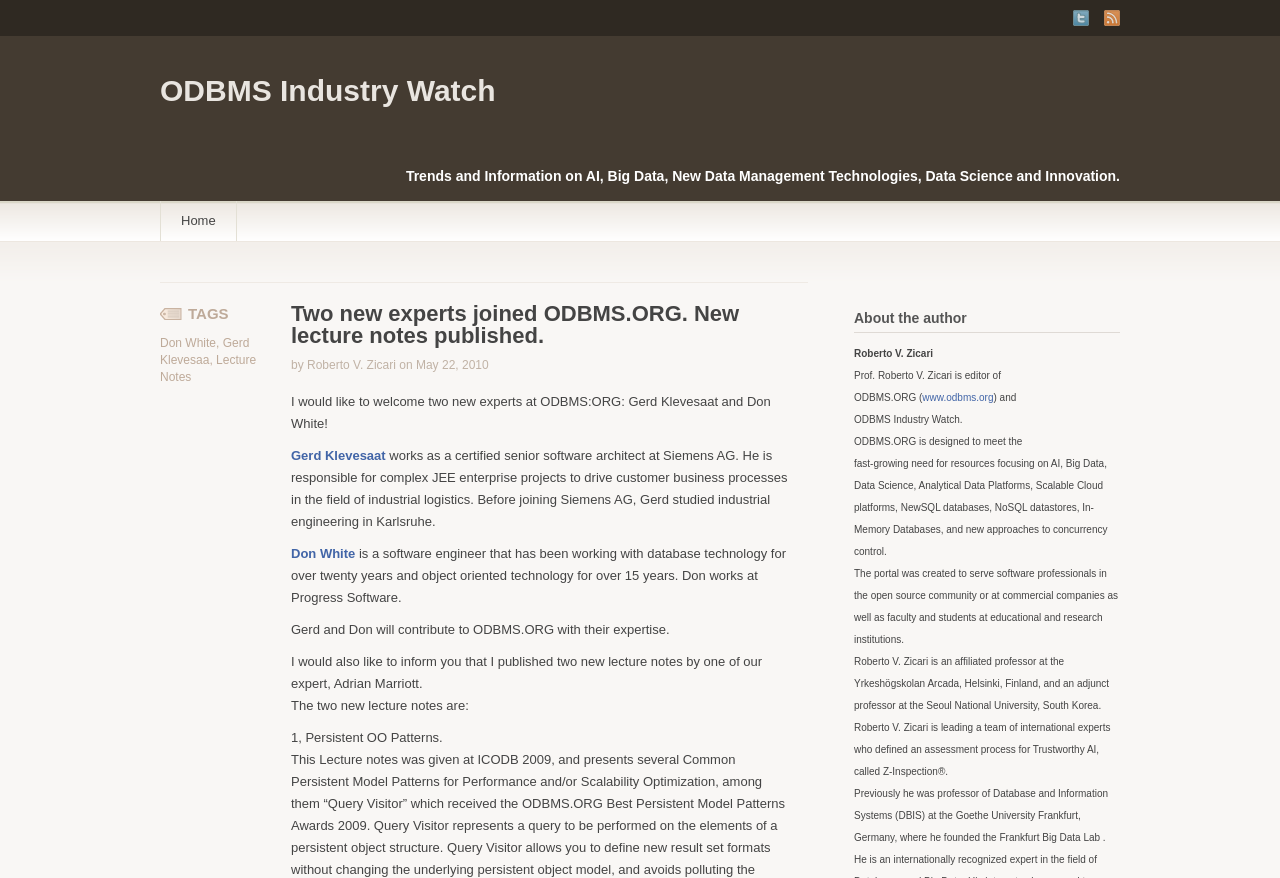Identify the bounding box coordinates for the UI element that matches this description: "ODBMS Industry Watch".

[0.125, 0.084, 0.387, 0.122]